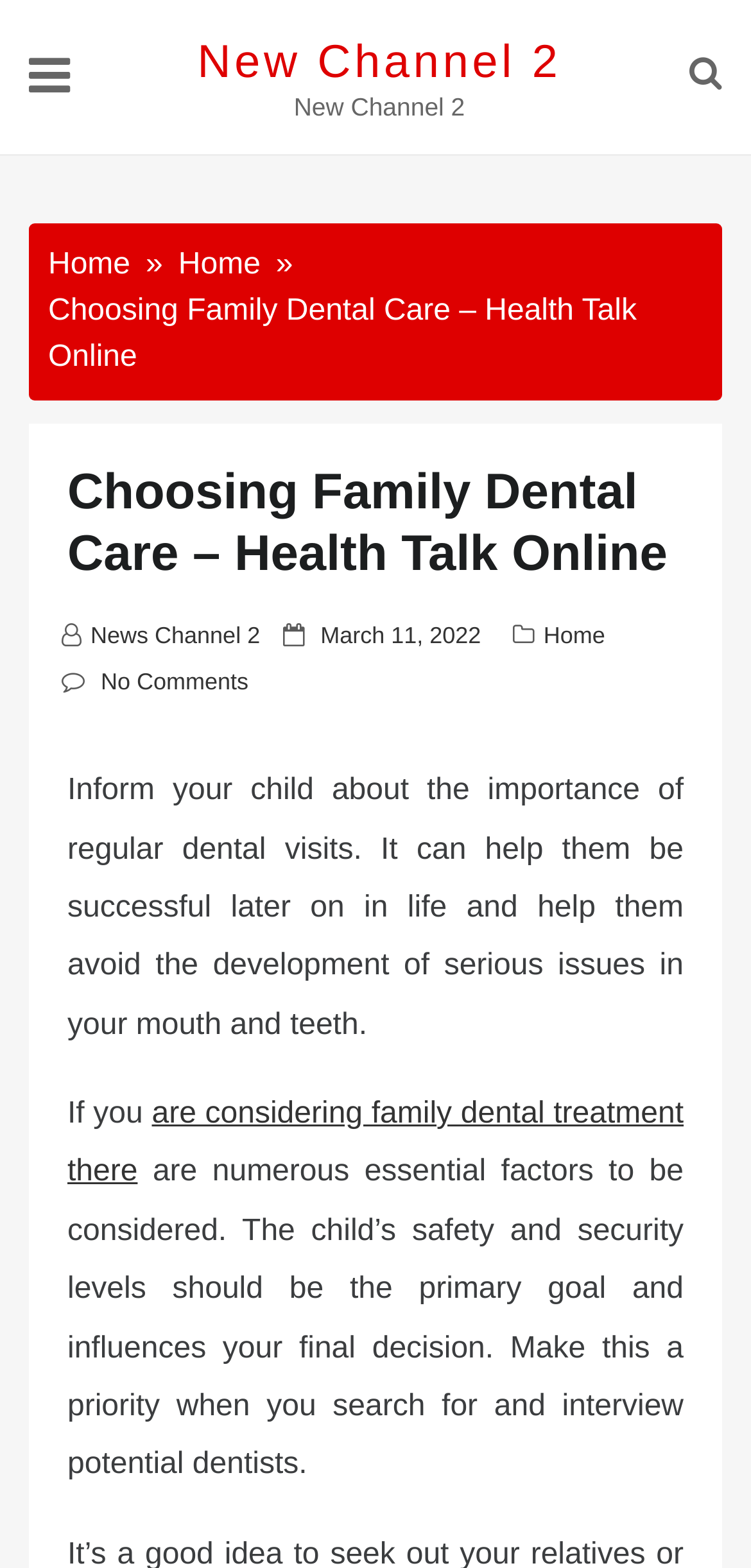Identify the bounding box coordinates of the area that should be clicked in order to complete the given instruction: "Explore KSA". The bounding box coordinates should be four float numbers between 0 and 1, i.e., [left, top, right, bottom].

None